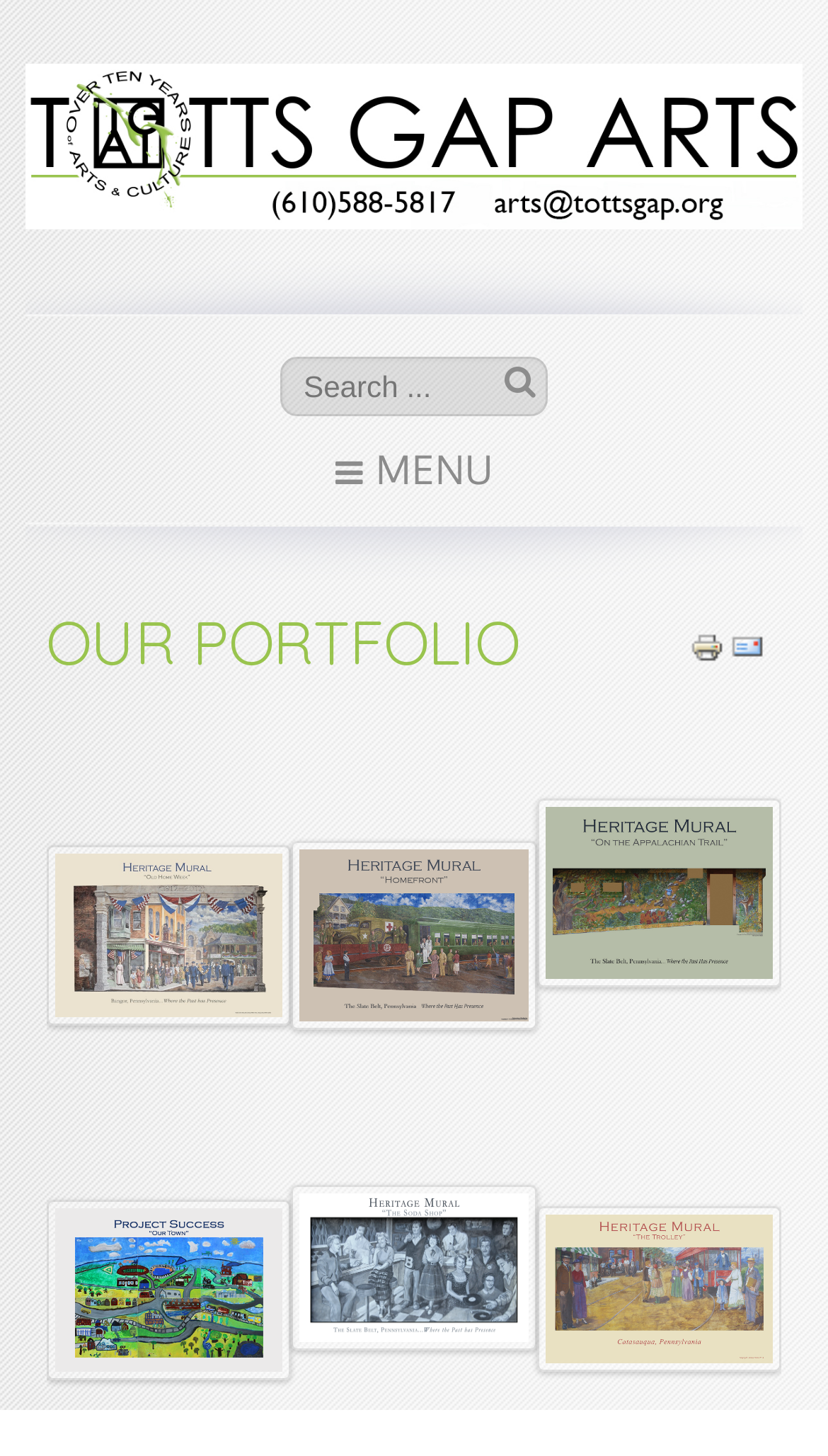Explain the webpage in detail.

The webpage is about Totts Gap Arts Institute's portfolio, showcasing various art pieces. At the top, there is a search box with a "Search" button next to it, allowing users to search for specific content. On the top-left corner, there is a menu link with an icon, and on the top-right corner, there are two links, "Print" and "Email", each accompanied by an icon.

Below the top section, there is a heading "OUR PORTFOLIO" that spans almost the entire width of the page. Underneath the heading, there are two rows of art pieces, each consisting of three images with captions. The first row displays "HeritageMuralBangorPA", "HomefrontMural", and "OnTheAppalachianTraillg" from left to right. The second row displays "PSMural", "SodaShopMural", and "TheTrolleyMural" from left to right. Each image is accompanied by a link with the same name as the image.